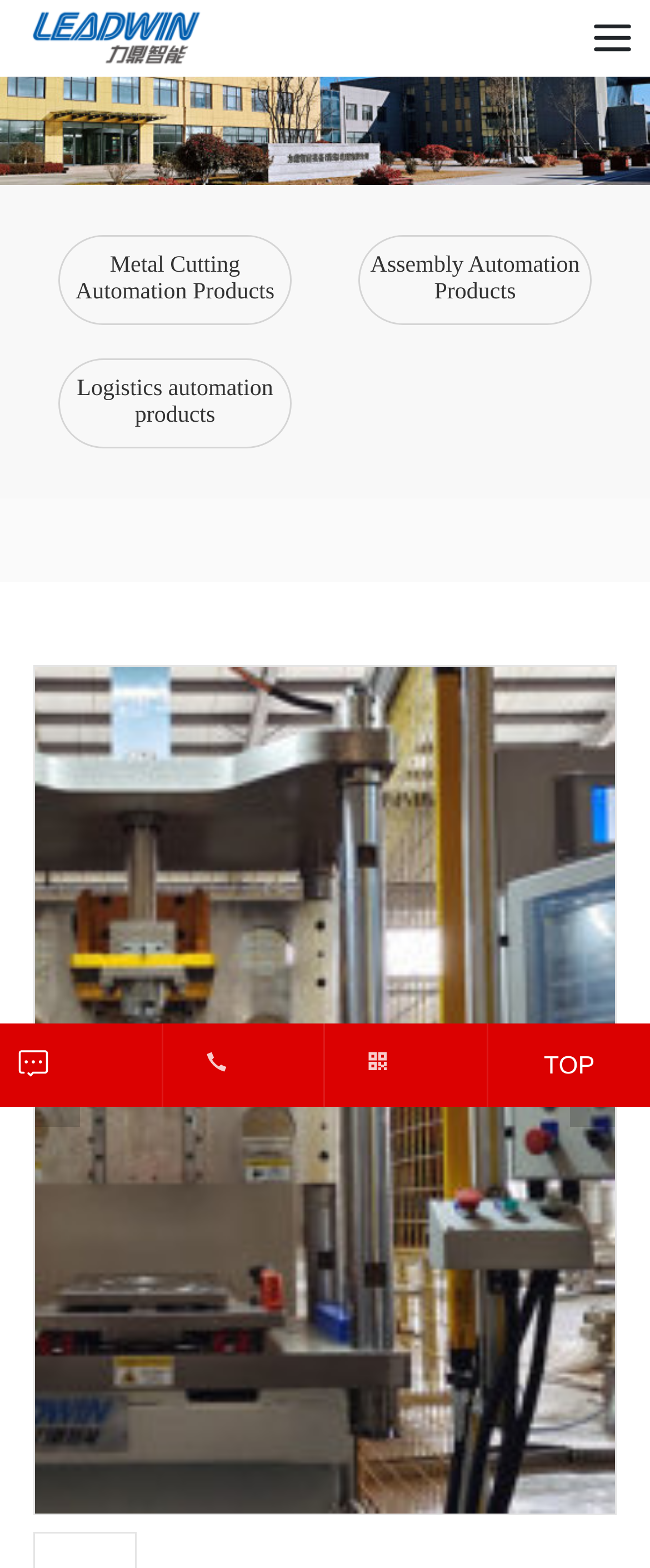Can you give a comprehensive explanation to the question given the content of the image?
How many product categories are listed?

There are three links listed below the logo, which are 'Metal Cutting Automation Products', 'Assembly Automation Products', and 'Logistics automation products'. These links are likely to be product categories.